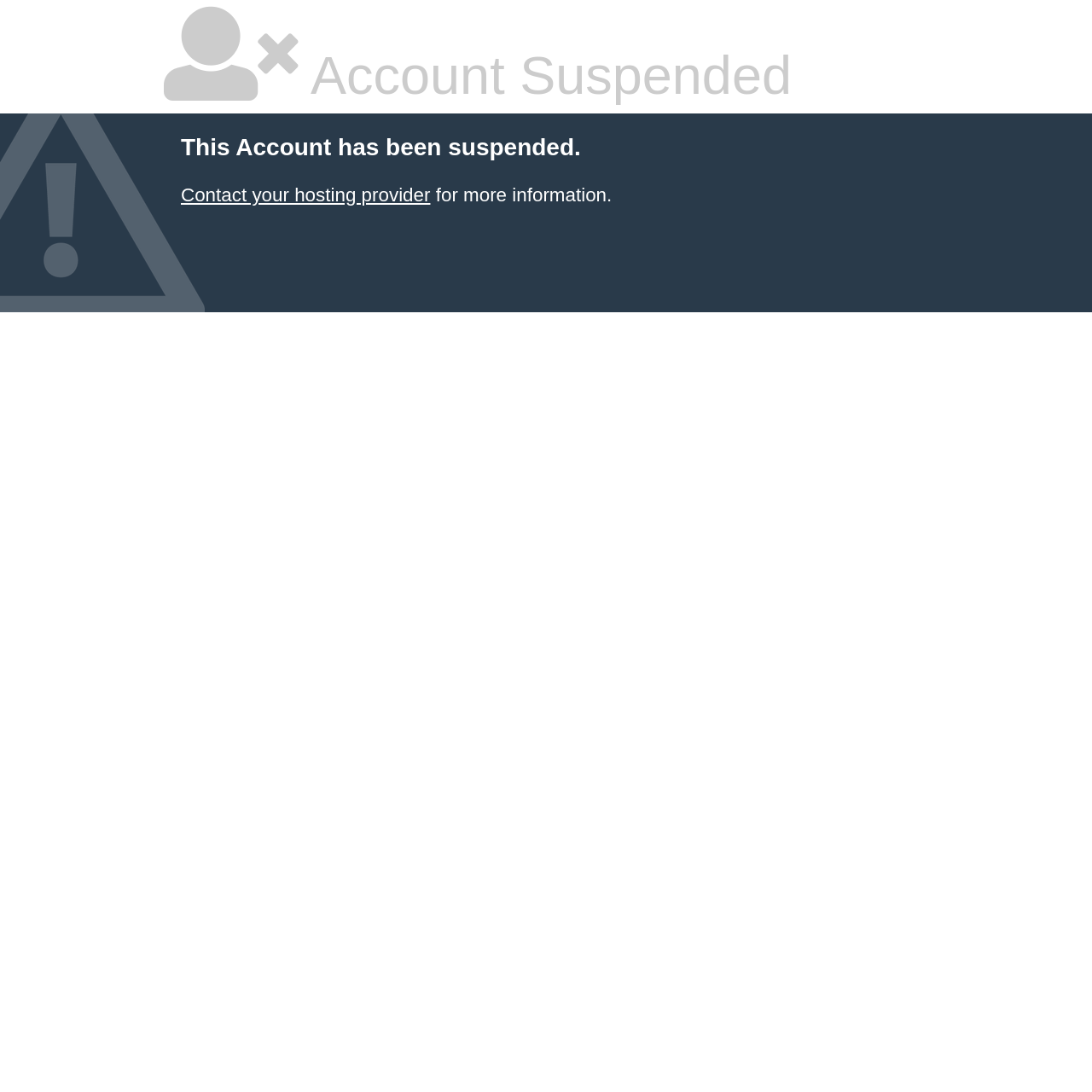Determine the bounding box for the described UI element: "Contact your hosting provider".

[0.166, 0.169, 0.394, 0.188]